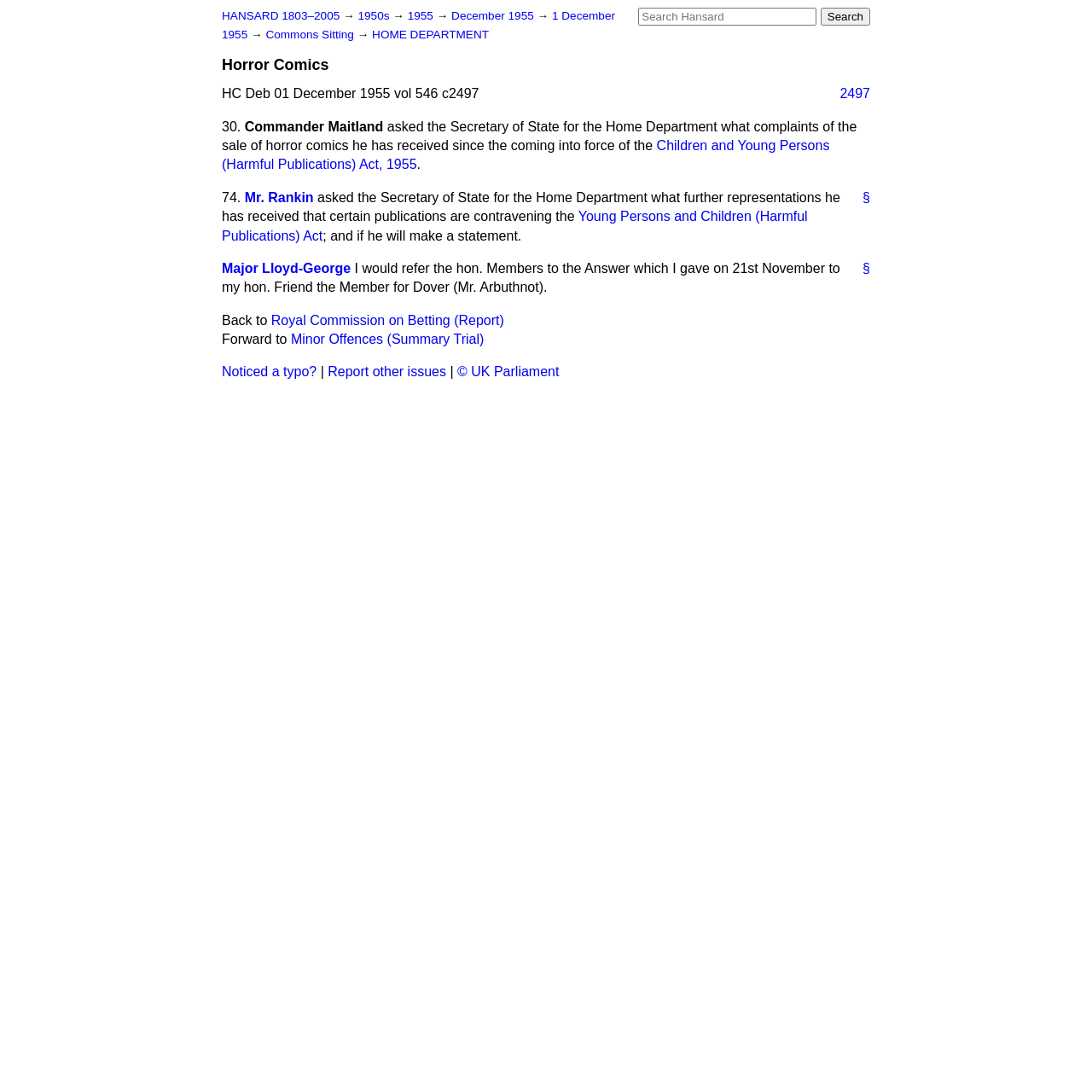Identify the bounding box coordinates for the region of the element that should be clicked to carry out the instruction: "View December 1955". The bounding box coordinates should be four float numbers between 0 and 1, i.e., [left, top, right, bottom].

[0.413, 0.009, 0.492, 0.02]